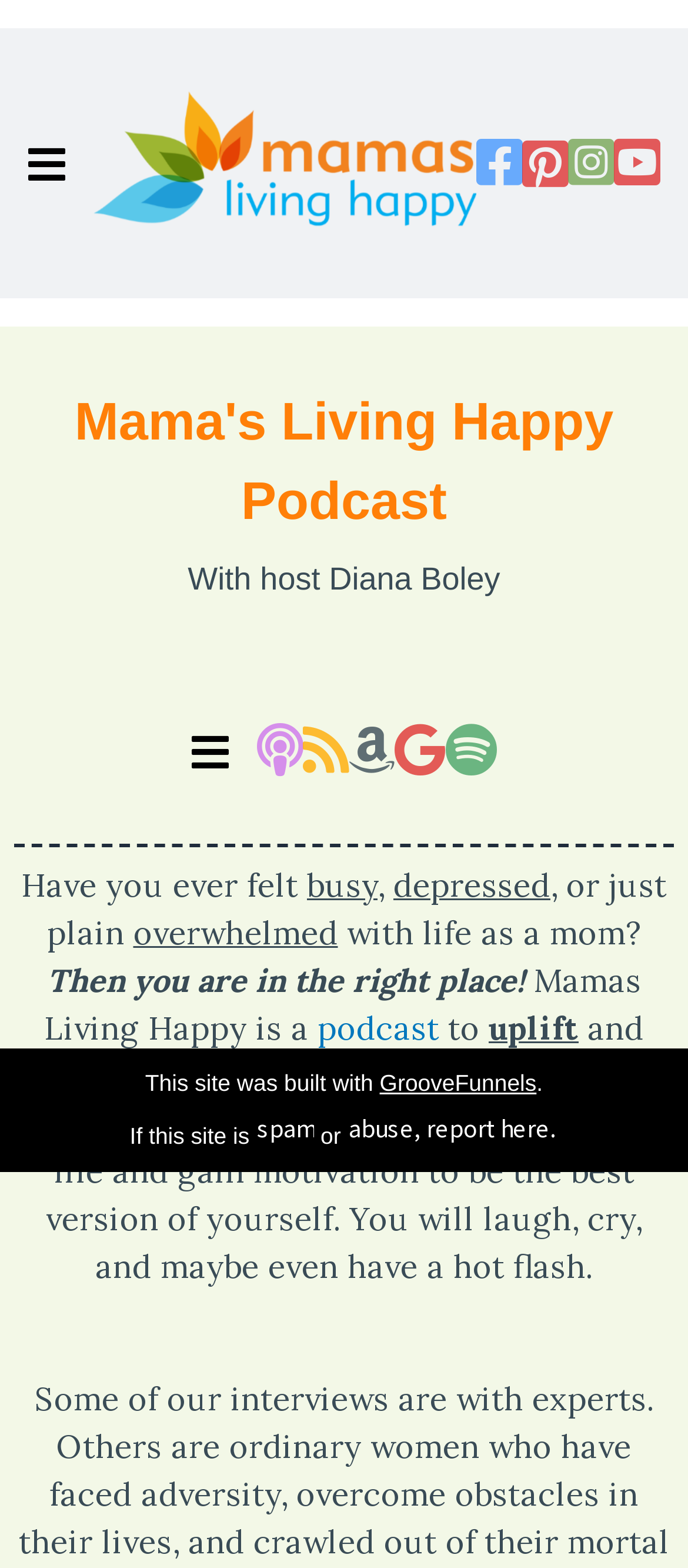Identify the bounding box coordinates of the HTML element based on this description: "GrooveFunnels".

[0.552, 0.682, 0.78, 0.699]